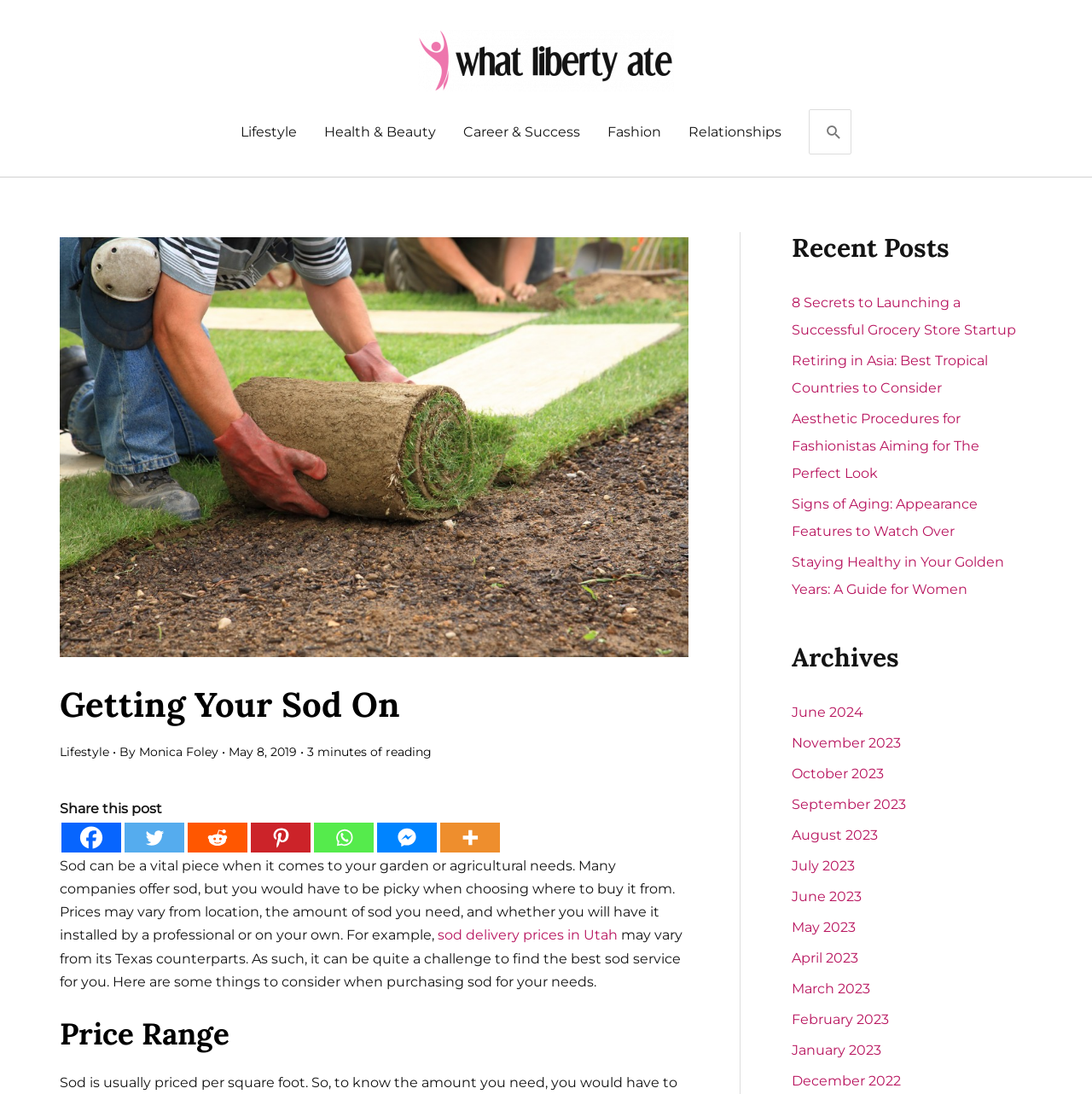Can you find and provide the title of the webpage?

Getting Your Sod On